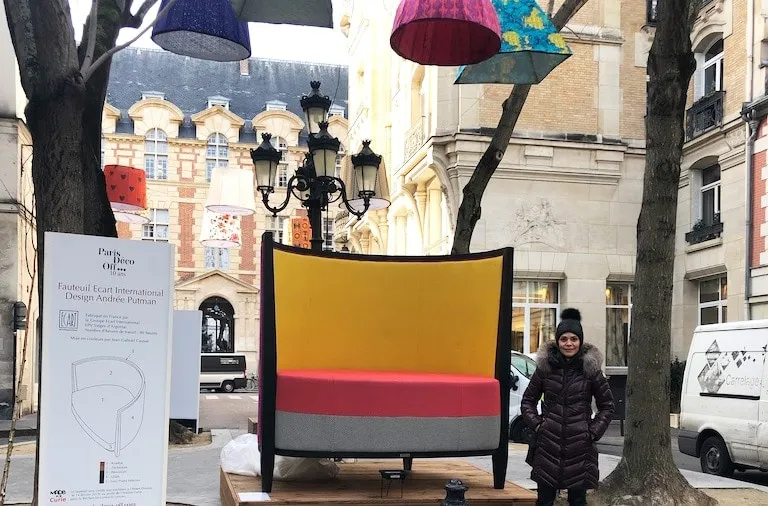Look at the image and answer the question in detail:
What is the background of the image?

In the background, the charming Parisian architecture provides a picturesque setting, perfectly complementing this artistic installation, and a nearby sign provides information about the featured design.